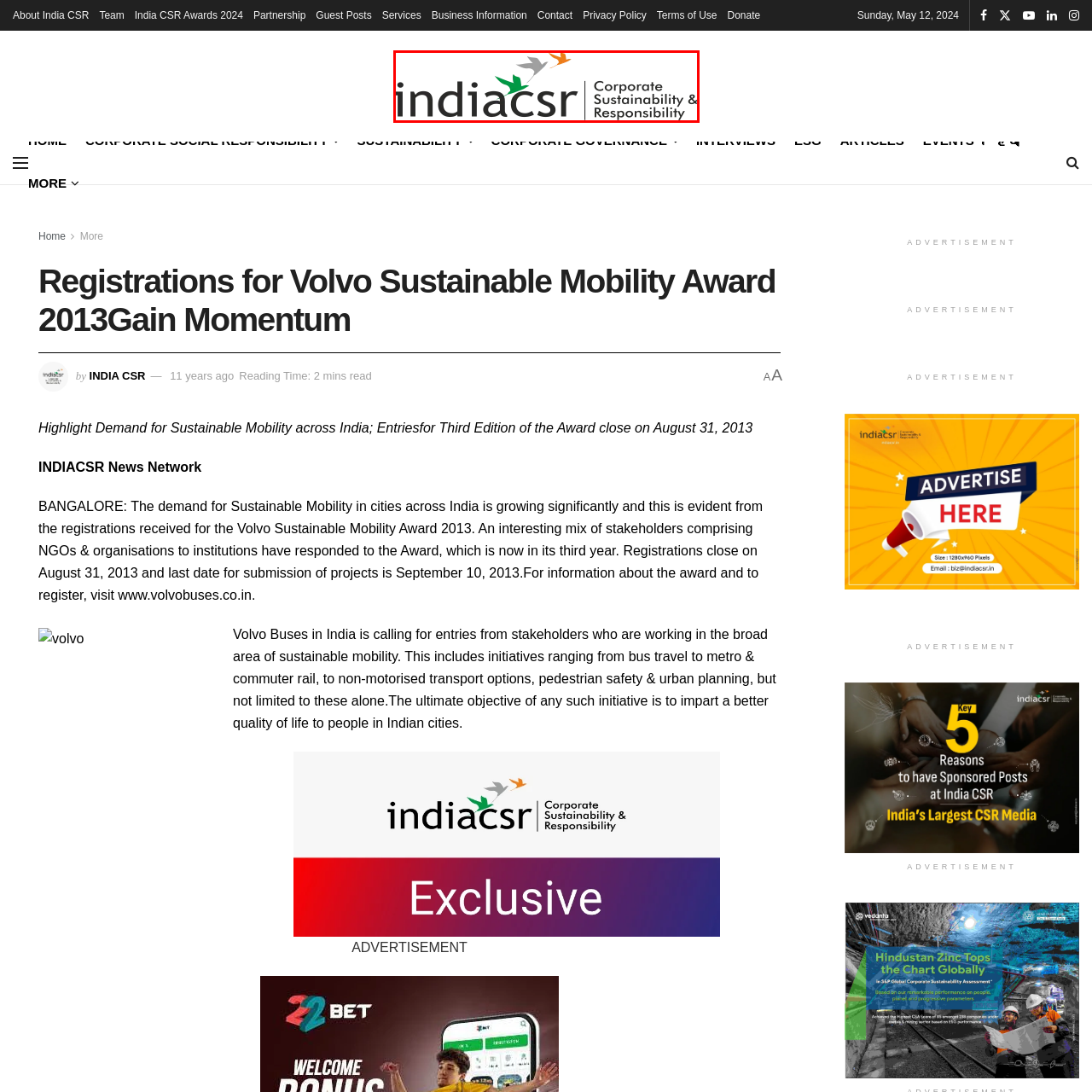Direct your attention to the image within the red boundary and answer the question with a single word or phrase:
What is the tagline of India CSR?

Corporate Sustainability & Responsibility